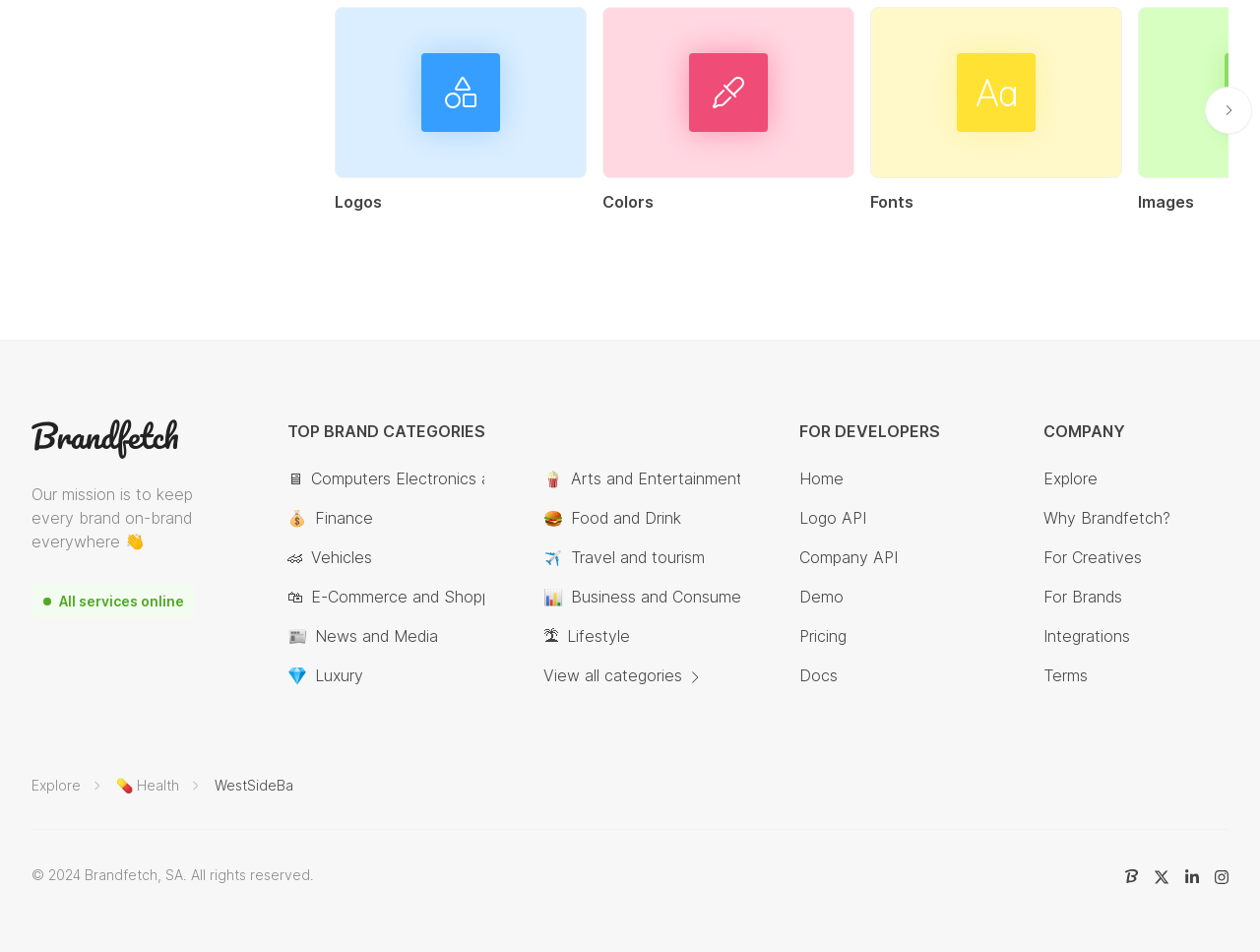Please find the bounding box coordinates of the section that needs to be clicked to achieve this instruction: "Explore the 'Luxury' category".

[0.25, 0.697, 0.288, 0.722]